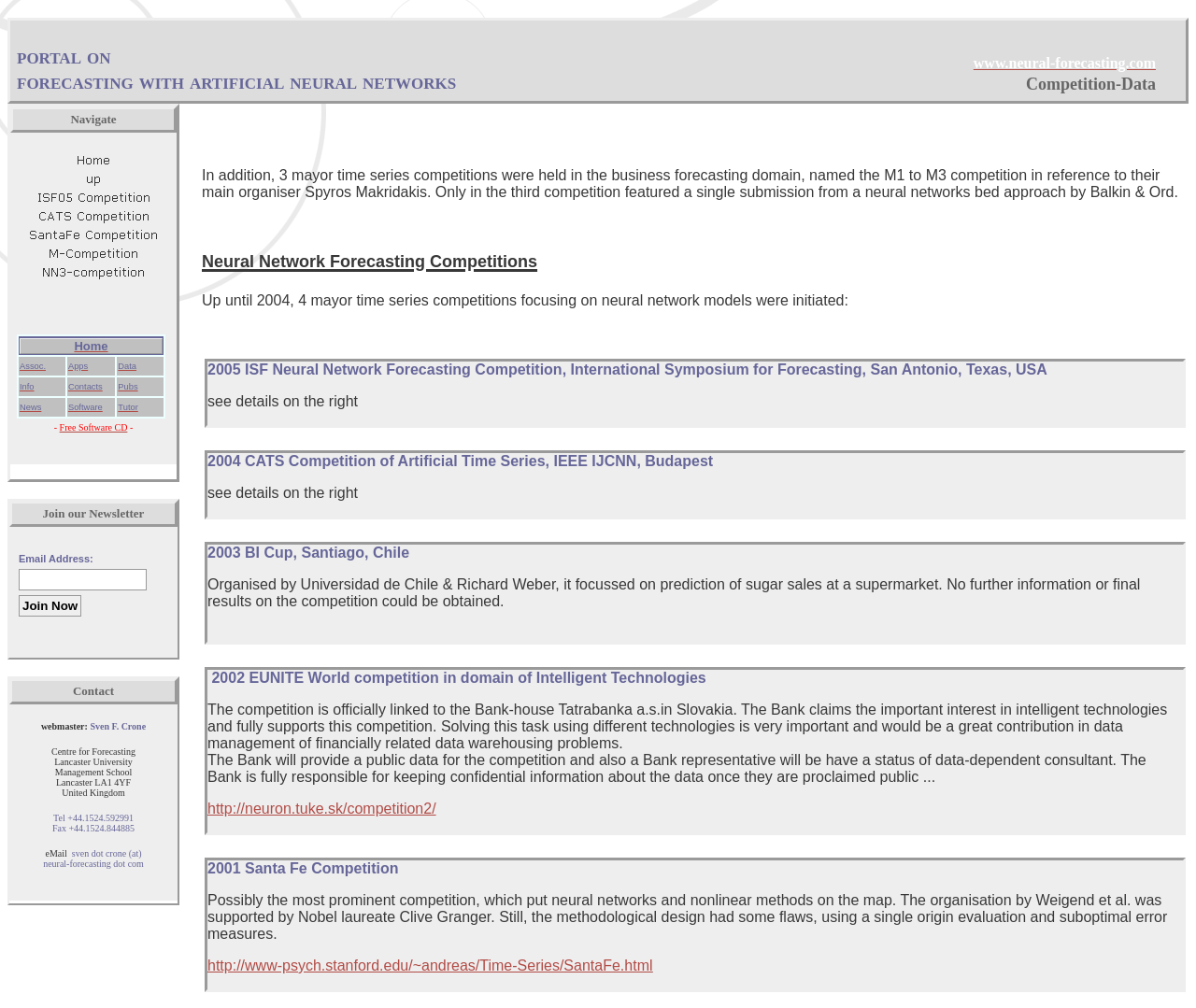What is the purpose of the website? Analyze the screenshot and reply with just one word or a short phrase.

Competition data